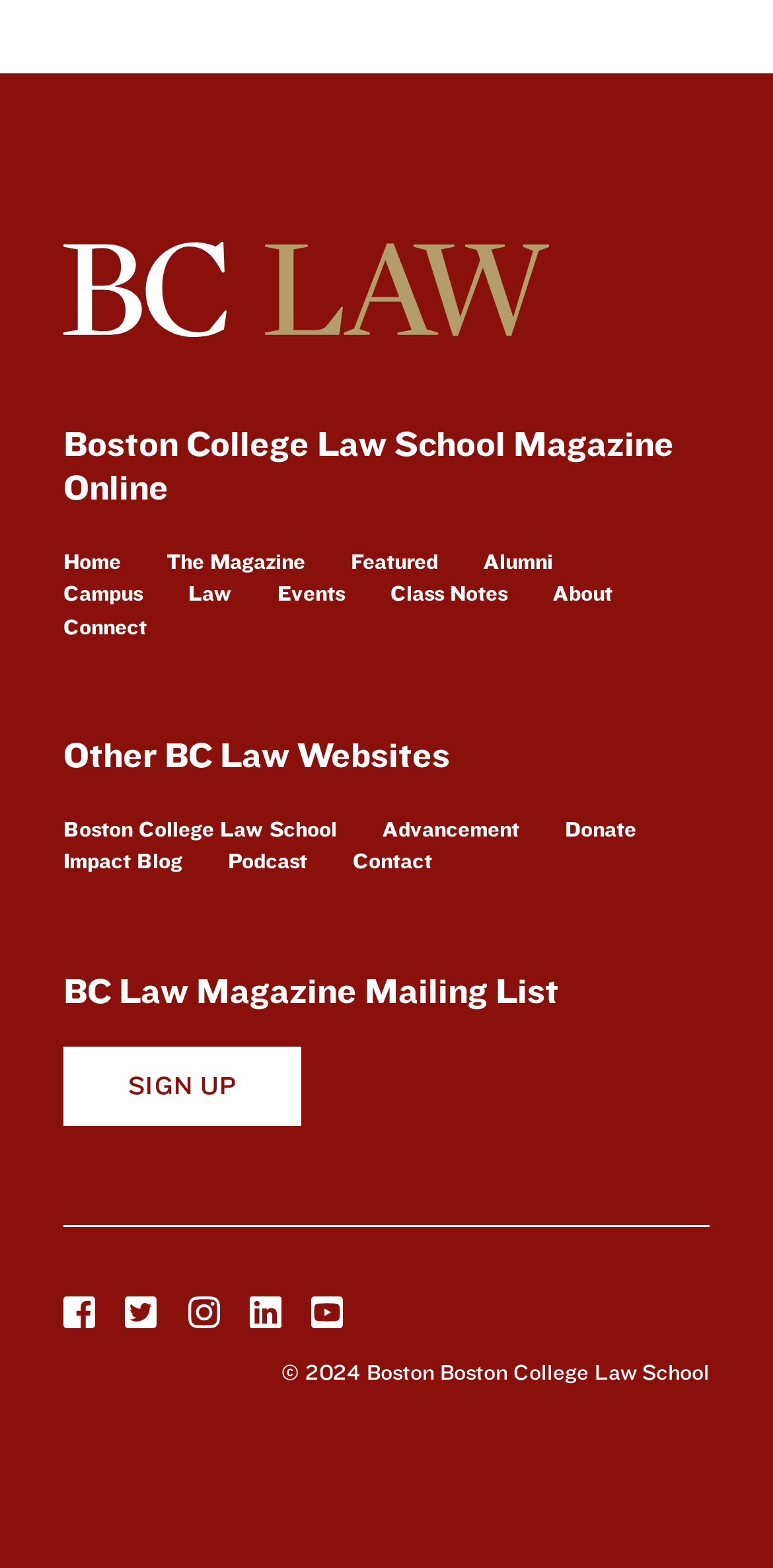Determine the bounding box coordinates of the clickable region to execute the instruction: "Visit the Boston College Law School website". The coordinates should be four float numbers between 0 and 1, denoted as [left, top, right, bottom].

[0.082, 0.519, 0.436, 0.543]